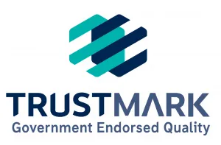Carefully examine the image and provide an in-depth answer to the question: What is the purpose of the Trustmark accreditation scheme?

The Trustmark accreditation scheme helps homeowners find reliable tradespeople and businesses, providing assurance to consumers about the quality of work and adherence to standards in home improvement projects.